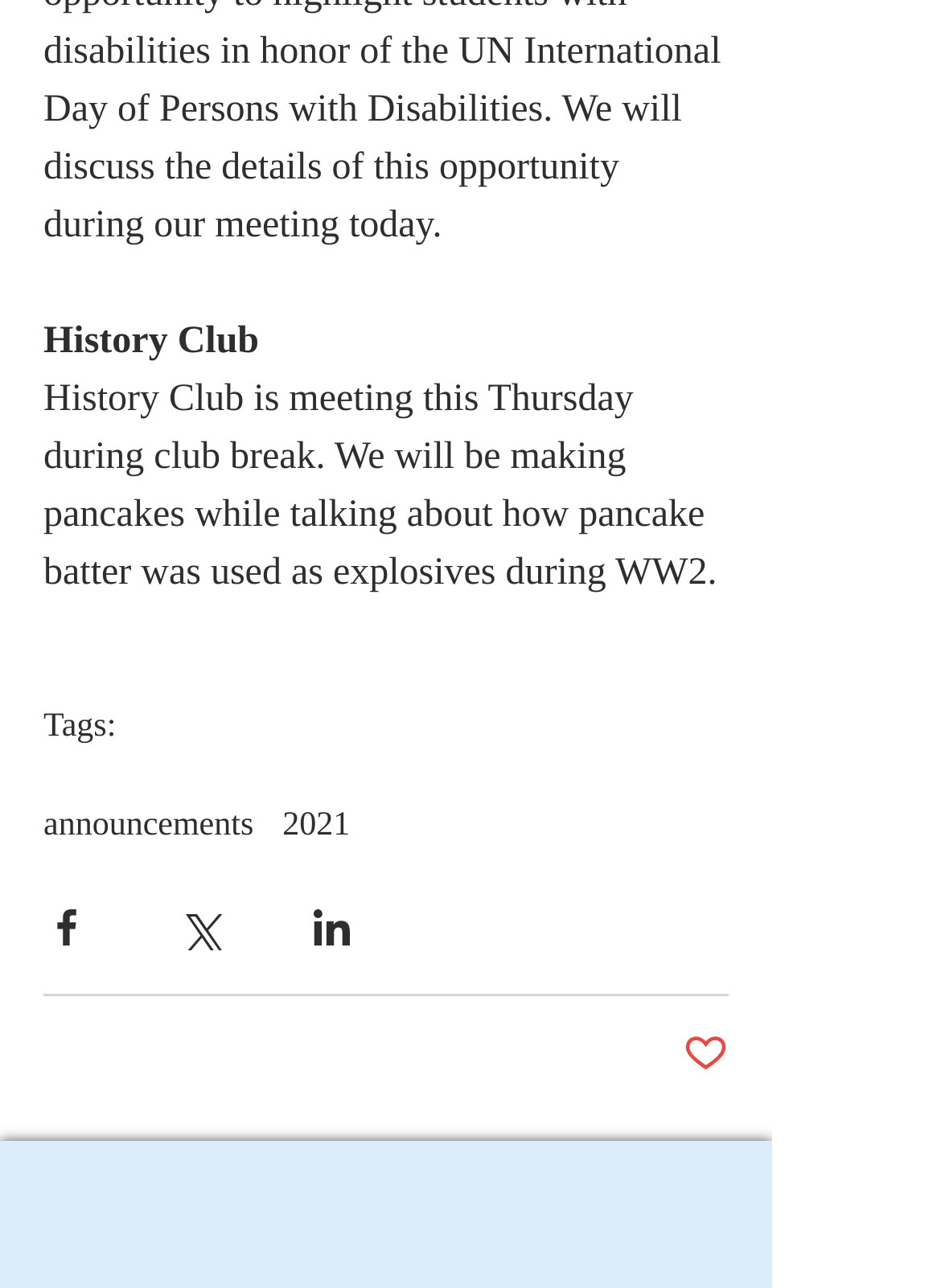Please specify the bounding box coordinates of the region to click in order to perform the following instruction: "Click the announcements link".

[0.046, 0.626, 0.269, 0.658]